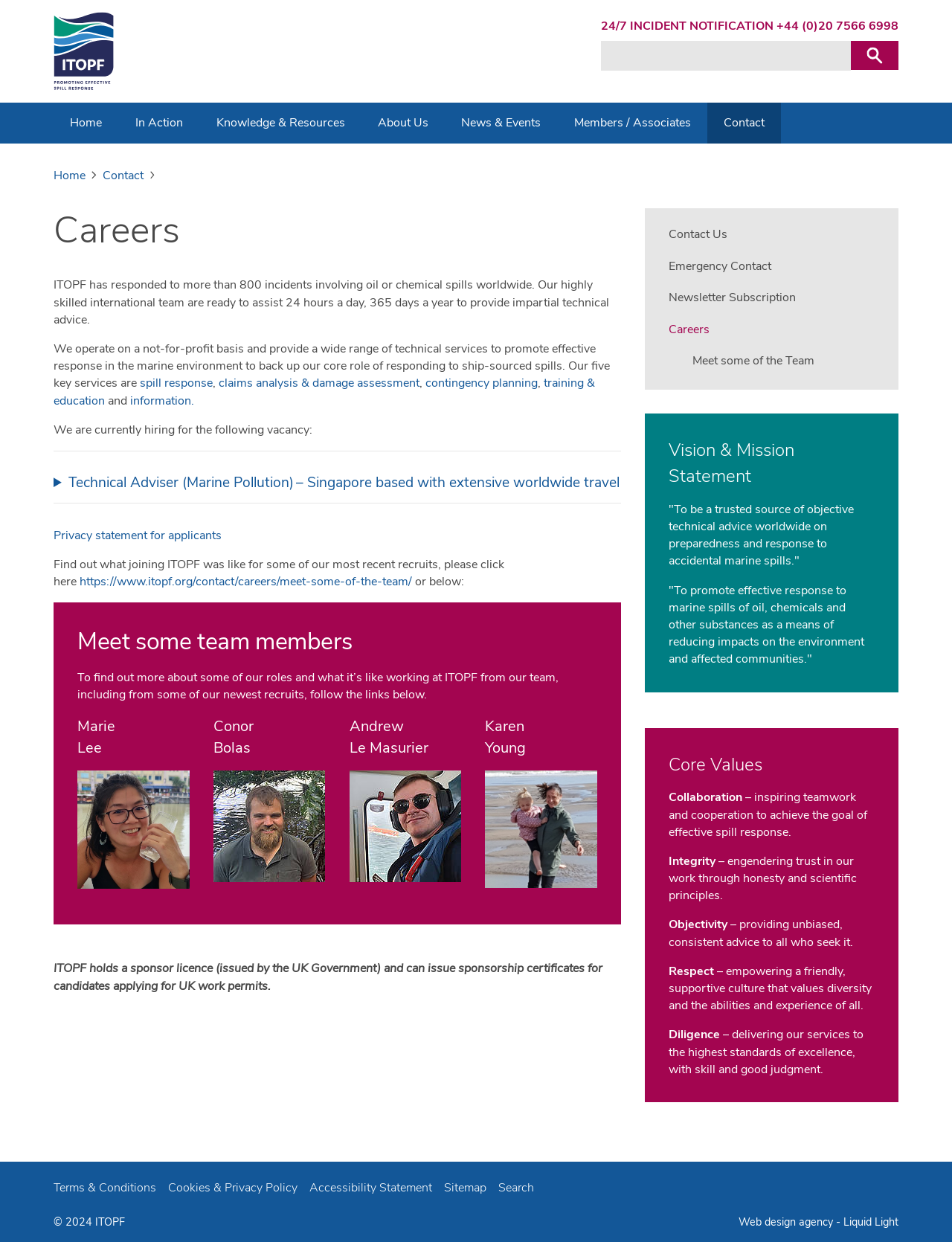Identify the bounding box coordinates of the clickable region required to complete the instruction: "Meet some team members". The coordinates should be given as four float numbers within the range of 0 and 1, i.e., [left, top, right, bottom].

[0.081, 0.504, 0.627, 0.529]